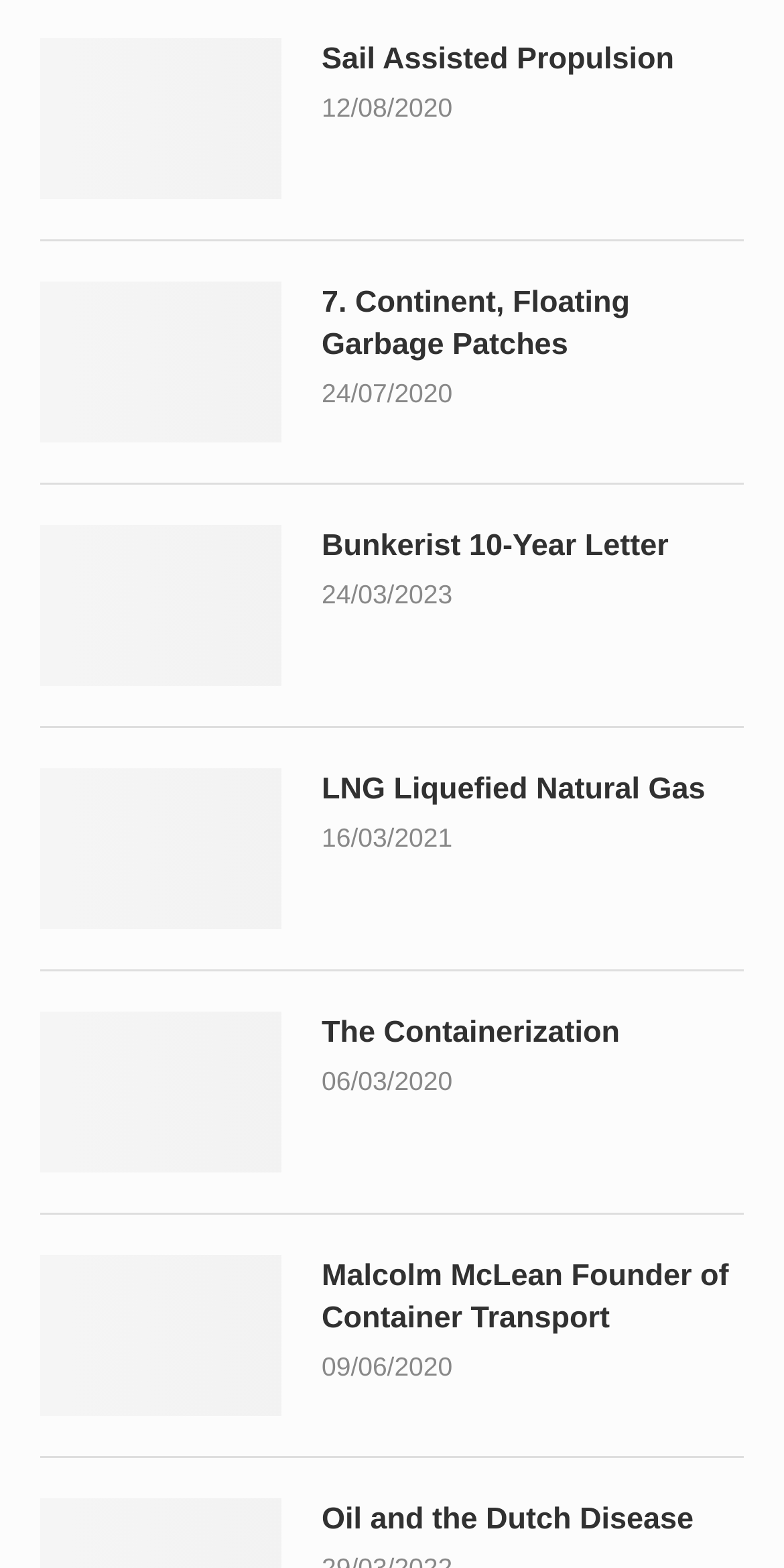Using the webpage screenshot, locate the HTML element that fits the following description and provide its bounding box: "title="The Containerization"".

[0.051, 0.645, 0.359, 0.748]